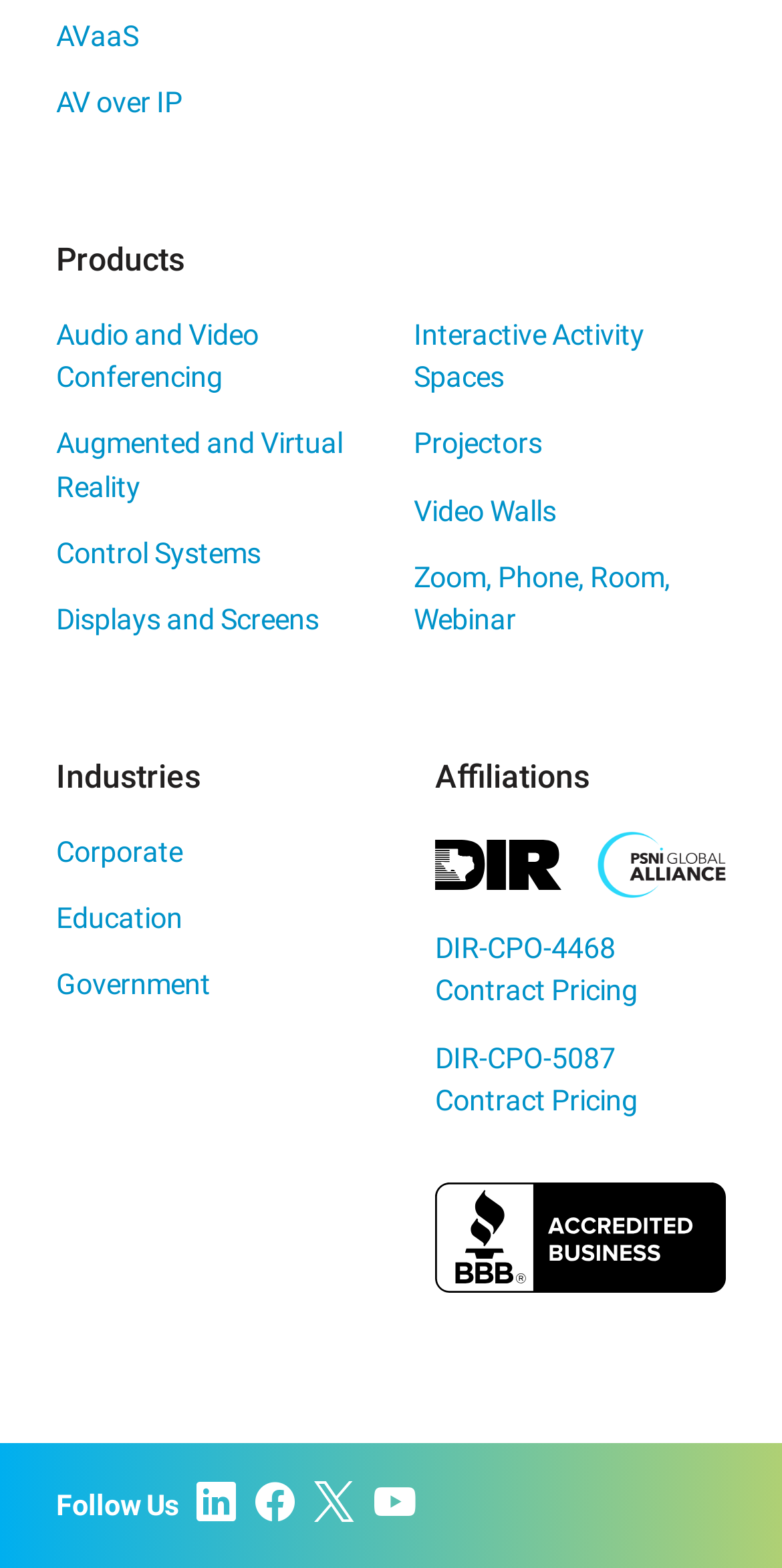What is the last link in the 'Industries' section? Based on the screenshot, please respond with a single word or phrase.

Government